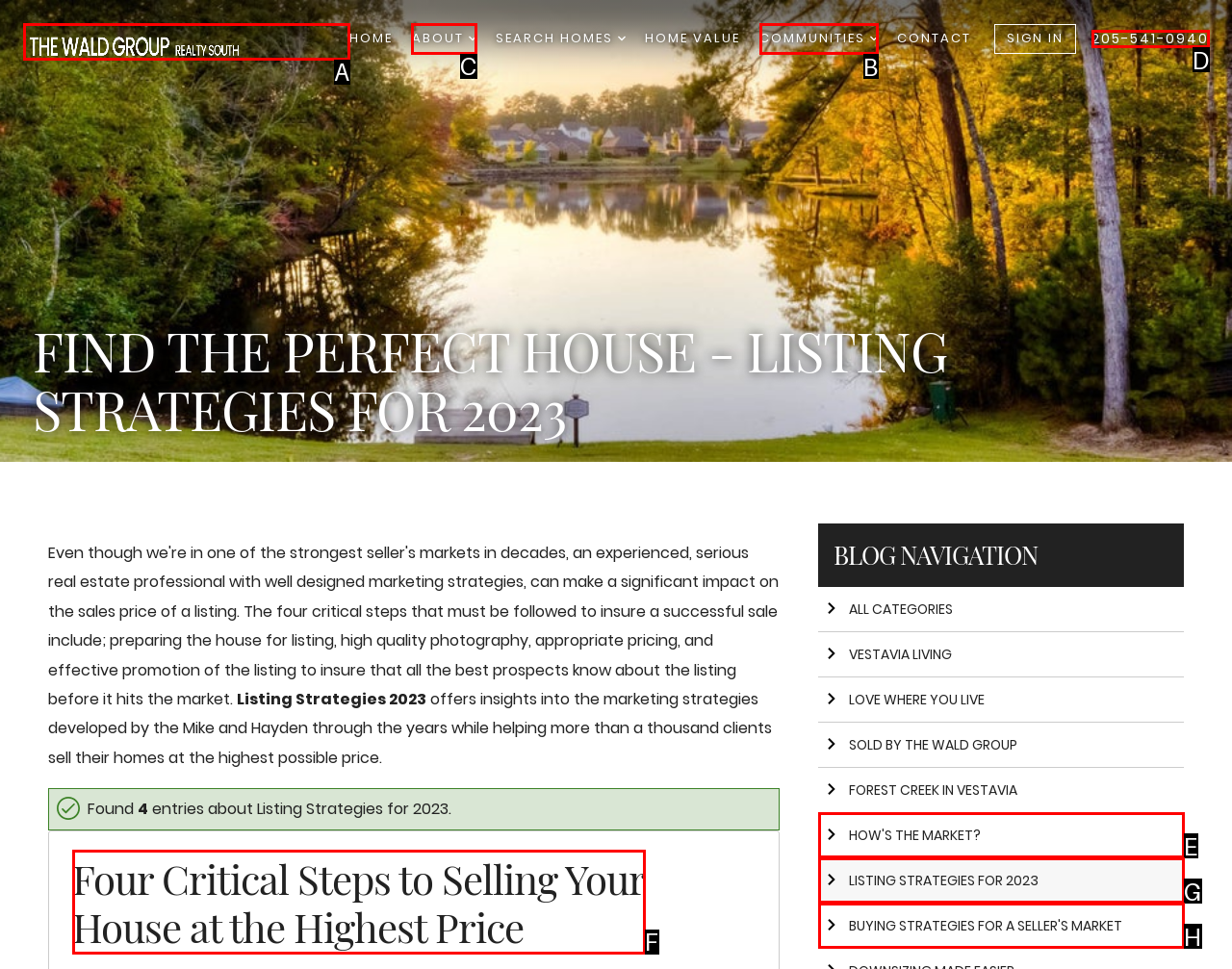Select the appropriate bounding box to fulfill the task: expand ABOUT dropdown Respond with the corresponding letter from the choices provided.

C